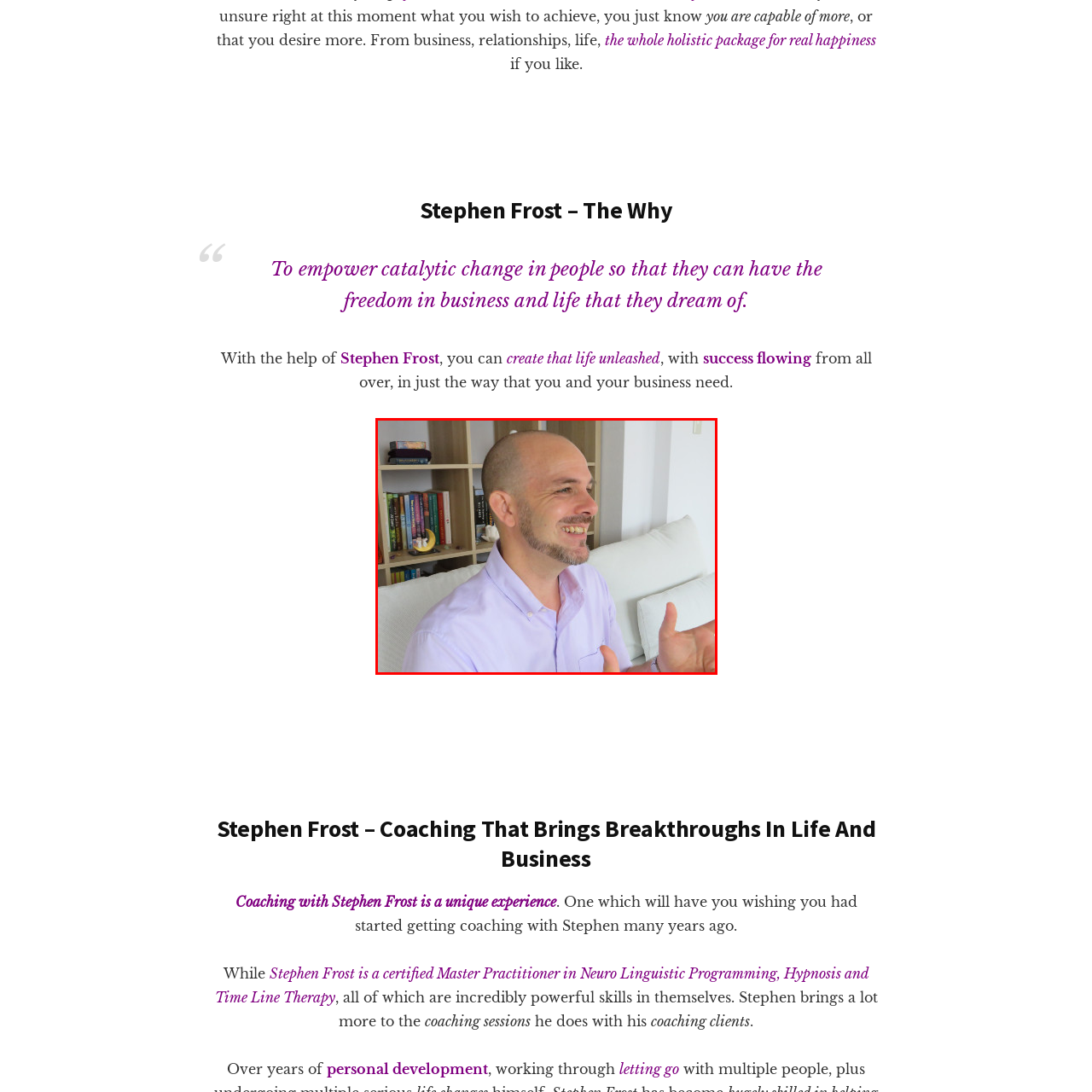Generate a detailed description of the content found inside the red-outlined section of the image.

The image features a smiling man seated in a bright, inviting space, which suggests a warm and engaging atmosphere. He has a neatly trimmed beard and is wearing a light purple shirt, which adds a touch of color to the setting. In the background, there are shelves filled with books, indicating a focus on knowledge and personal development. The man appears animated, using hand gestures as he engages in conversation, embodying a sense of passion and enthusiasm. This image aligns with the themes of personal empowerment and transformative coaching associated with Stephen Frost, highlighting his role in helping individuals unlock their potential and achieve greater success in life and business.